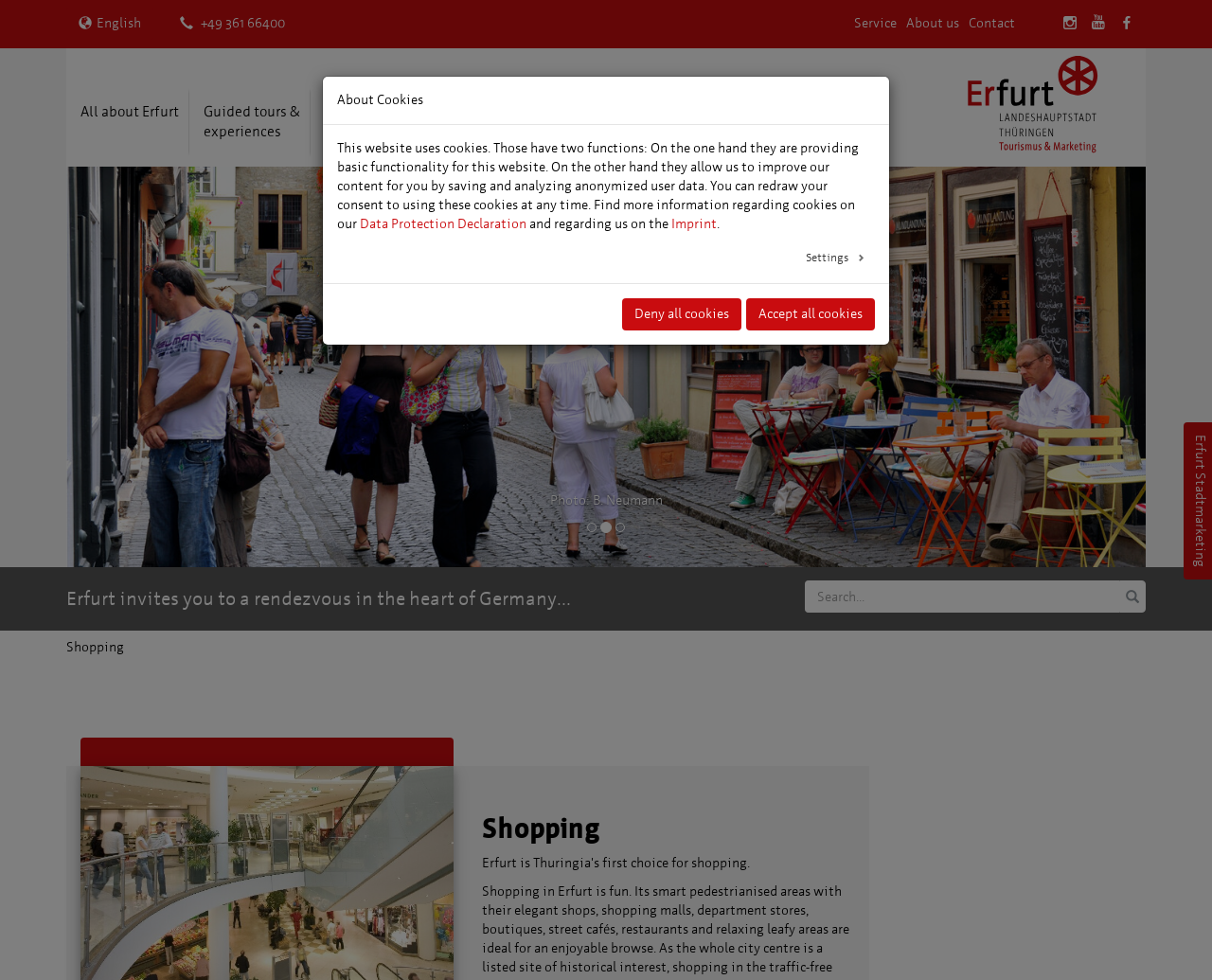Locate the bounding box coordinates of the area to click to fulfill this instruction: "Enter search query". The bounding box should be presented as four float numbers between 0 and 1, in the order [left, top, right, bottom].

[0.664, 0.593, 0.923, 0.625]